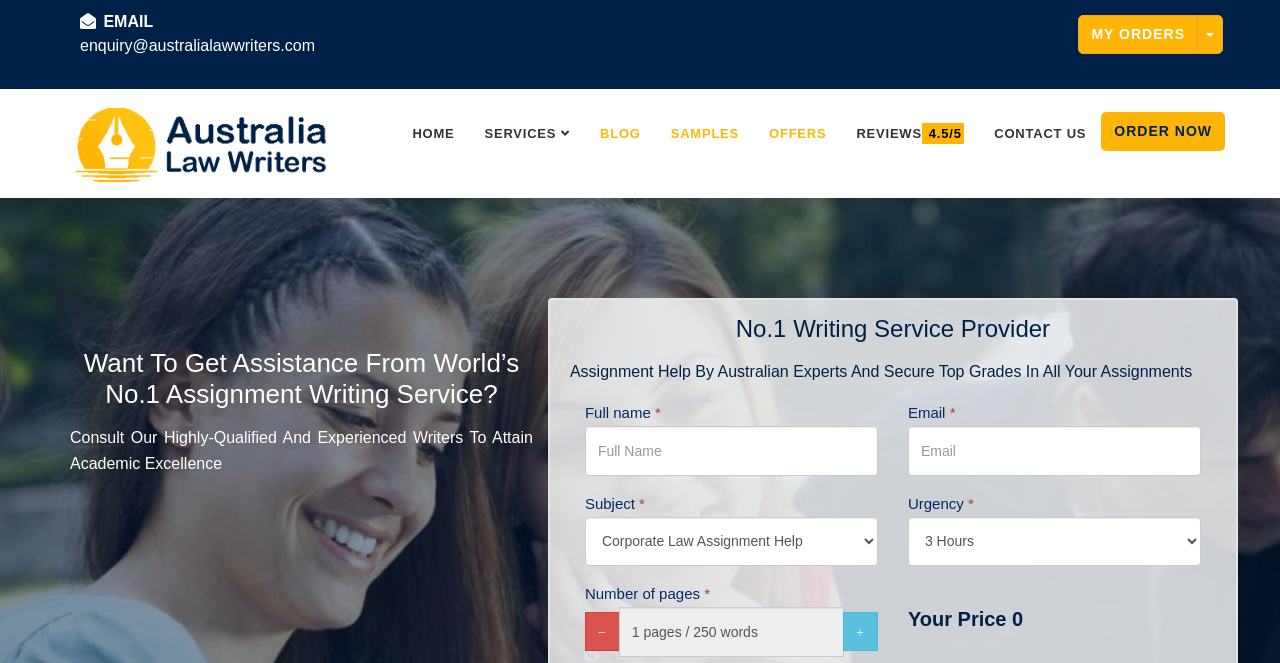Provide the bounding box coordinates of the HTML element described by the text: "Manage Your Subscription".

None